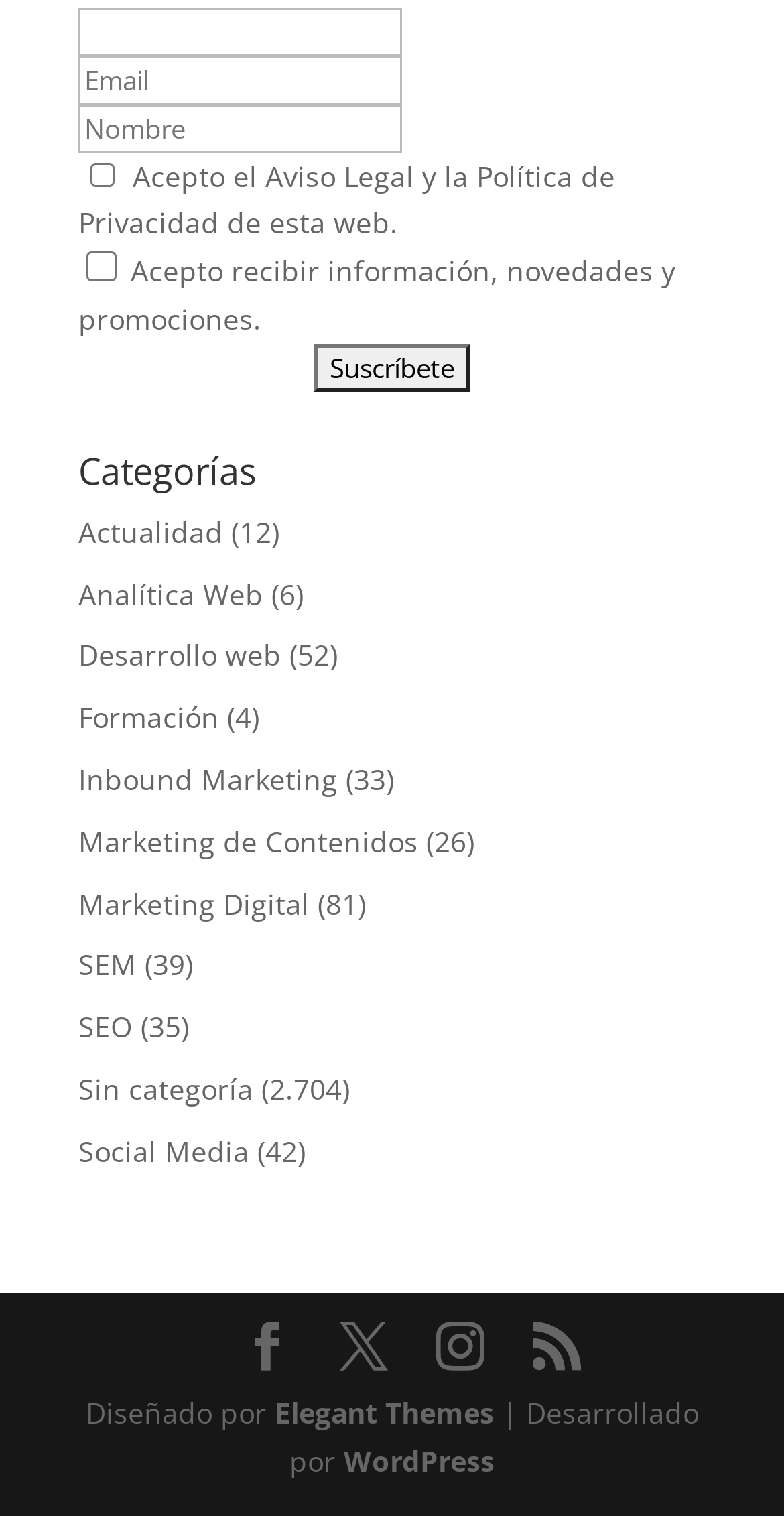Determine the bounding box coordinates of the section I need to click to execute the following instruction: "Read Aviso Legal". Provide the coordinates as four float numbers between 0 and 1, i.e., [left, top, right, bottom].

[0.338, 0.103, 0.528, 0.128]